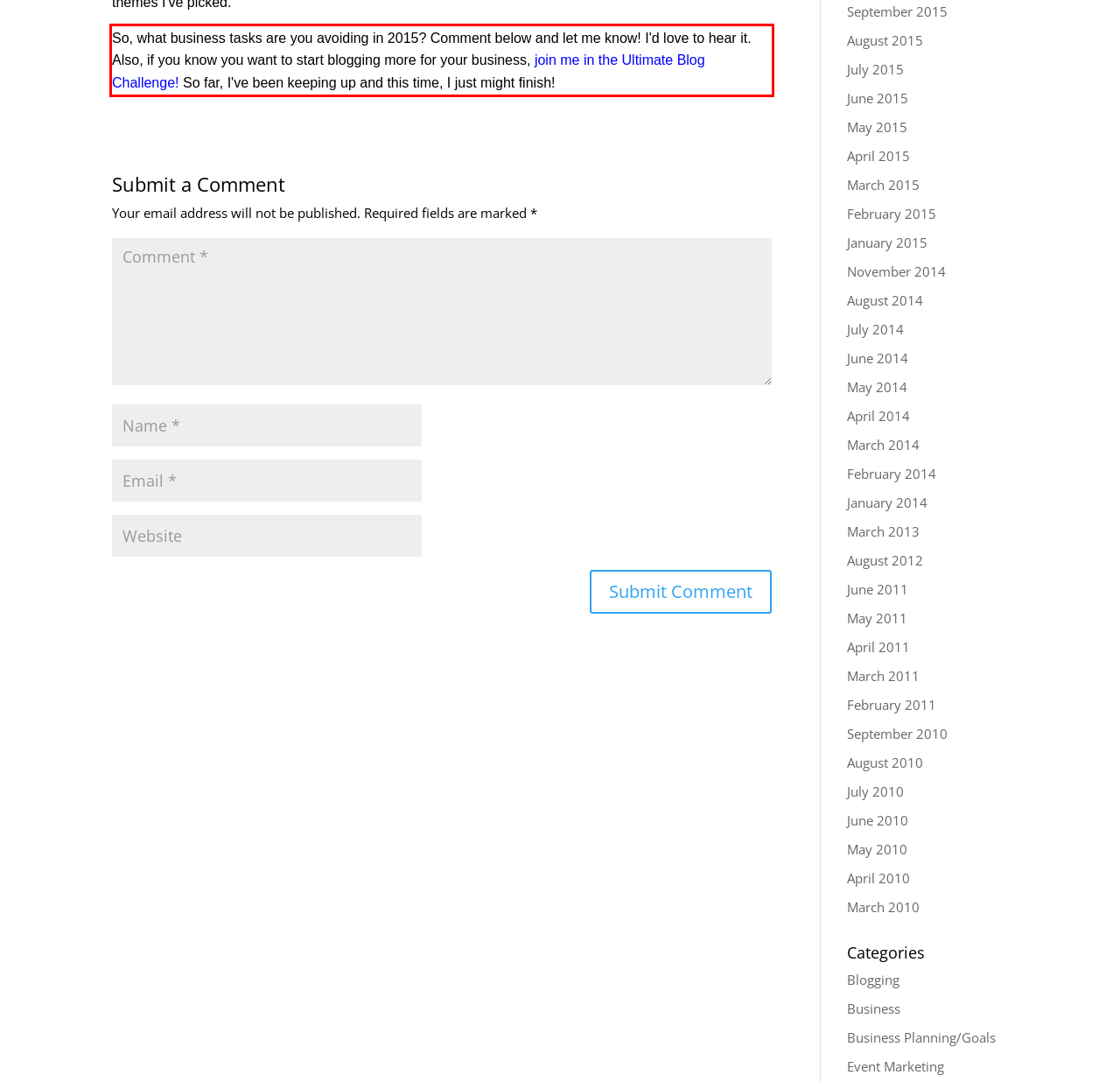Look at the webpage screenshot and recognize the text inside the red bounding box.

So, what business tasks are you avoiding in 2015? Comment below and let me know! I'd love to hear it. Also, if you know you want to start blogging more for your business, join me in the Ultimate Blog Challenge! So far, I've been keeping up and this time, I just might finish!